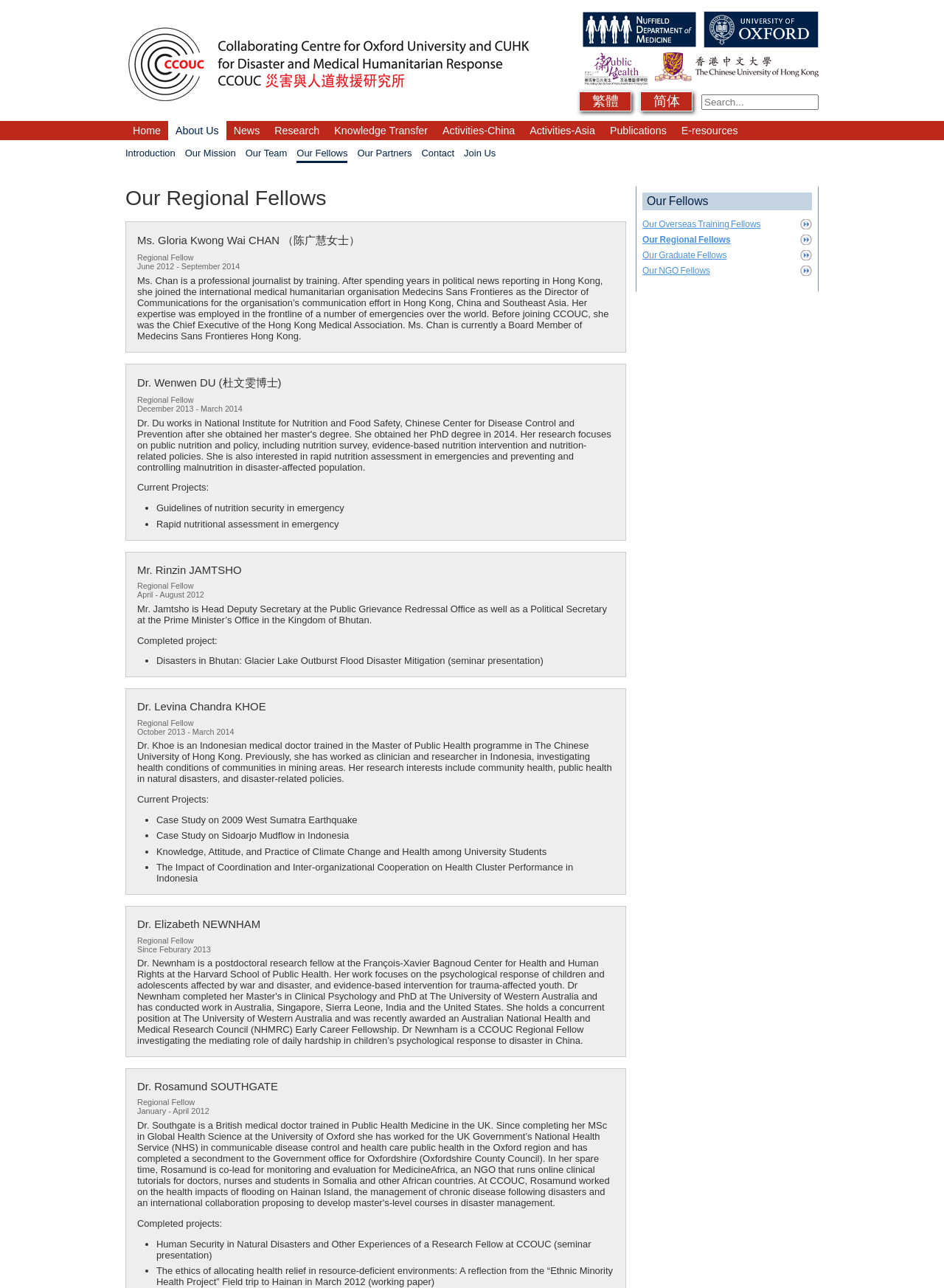Find the bounding box coordinates of the element to click in order to complete the given instruction: "Search for something."

[0.743, 0.073, 0.867, 0.085]